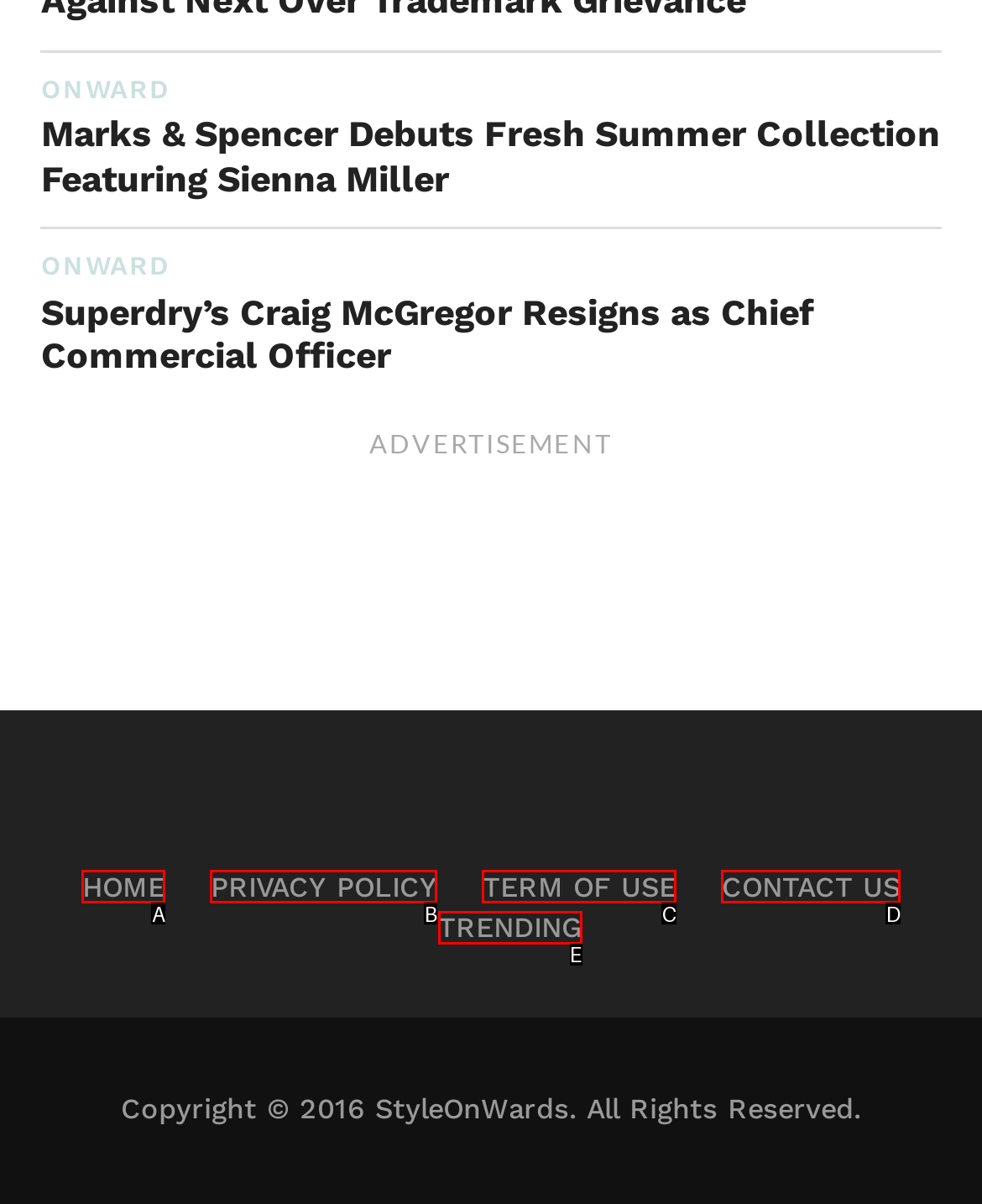Based on the element description: Trending, choose the HTML element that matches best. Provide the letter of your selected option.

E